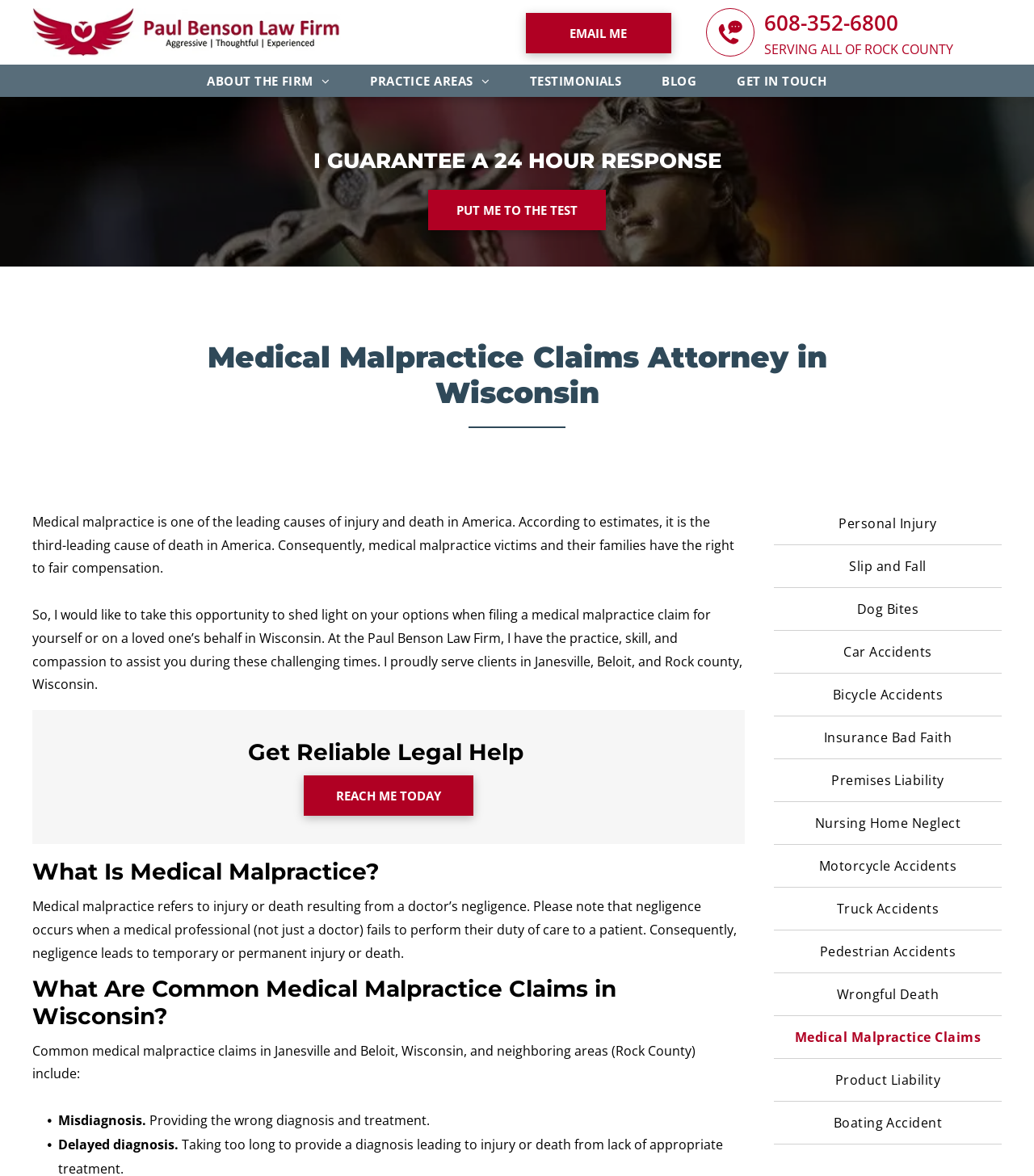Please locate the bounding box coordinates of the region I need to click to follow this instruction: "Get in touch with the attorney".

[0.693, 0.055, 0.819, 0.082]